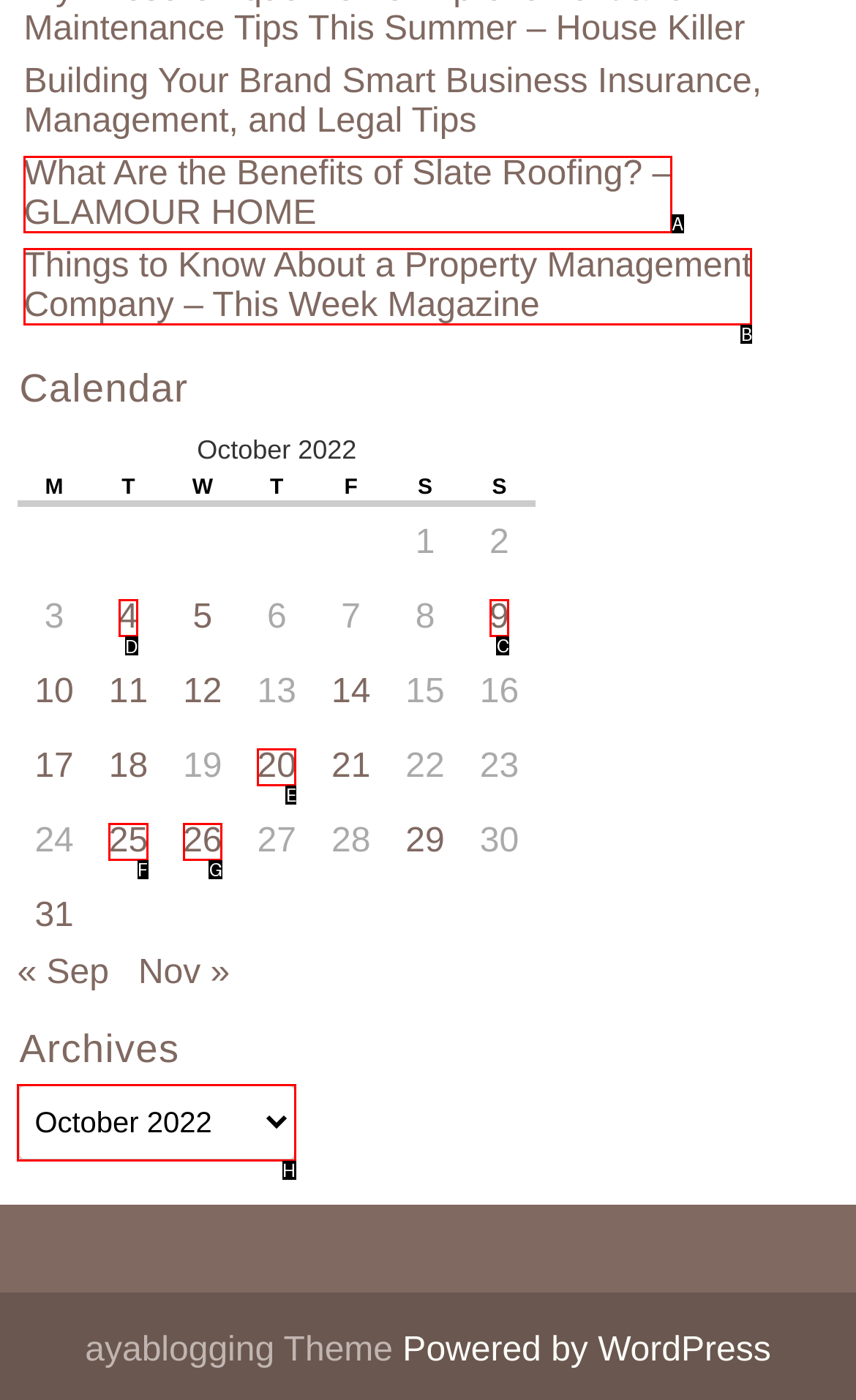Tell me which letter I should select to achieve the following goal: View posts published on October 4, 2022
Answer with the corresponding letter from the provided options directly.

D